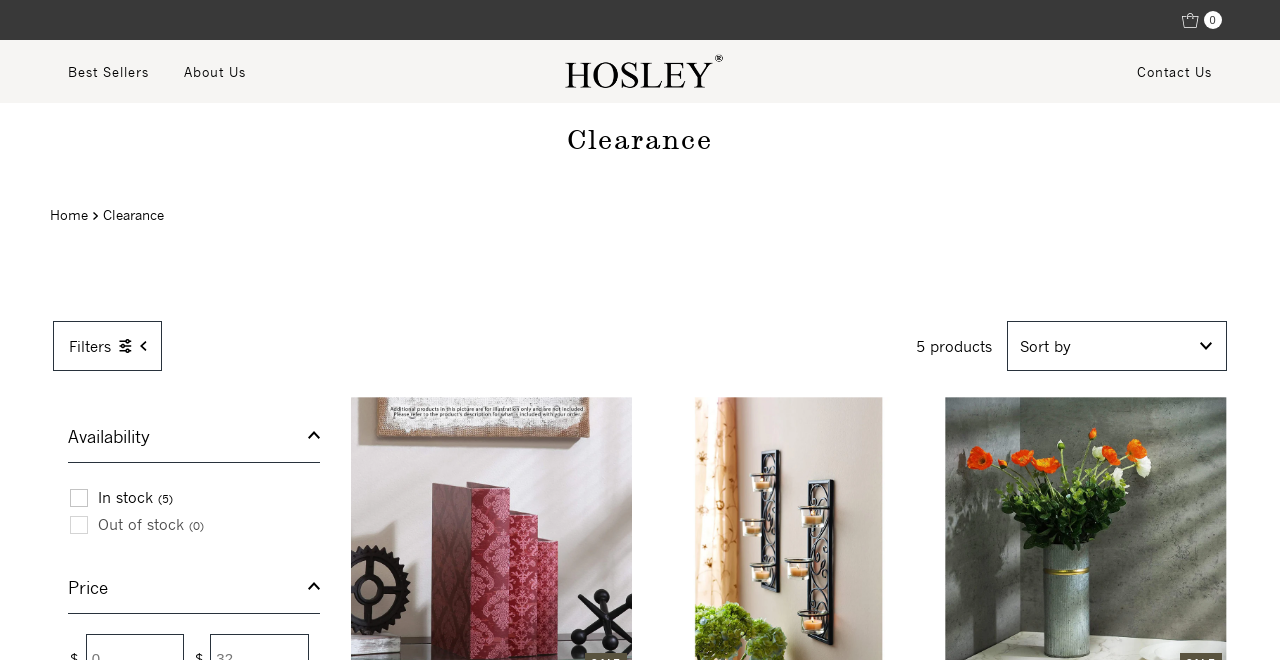Locate the bounding box coordinates of the clickable area to execute the instruction: "Open cart". Provide the coordinates as four float numbers between 0 and 1, represented as [left, top, right, bottom].

[0.924, 0.017, 0.954, 0.044]